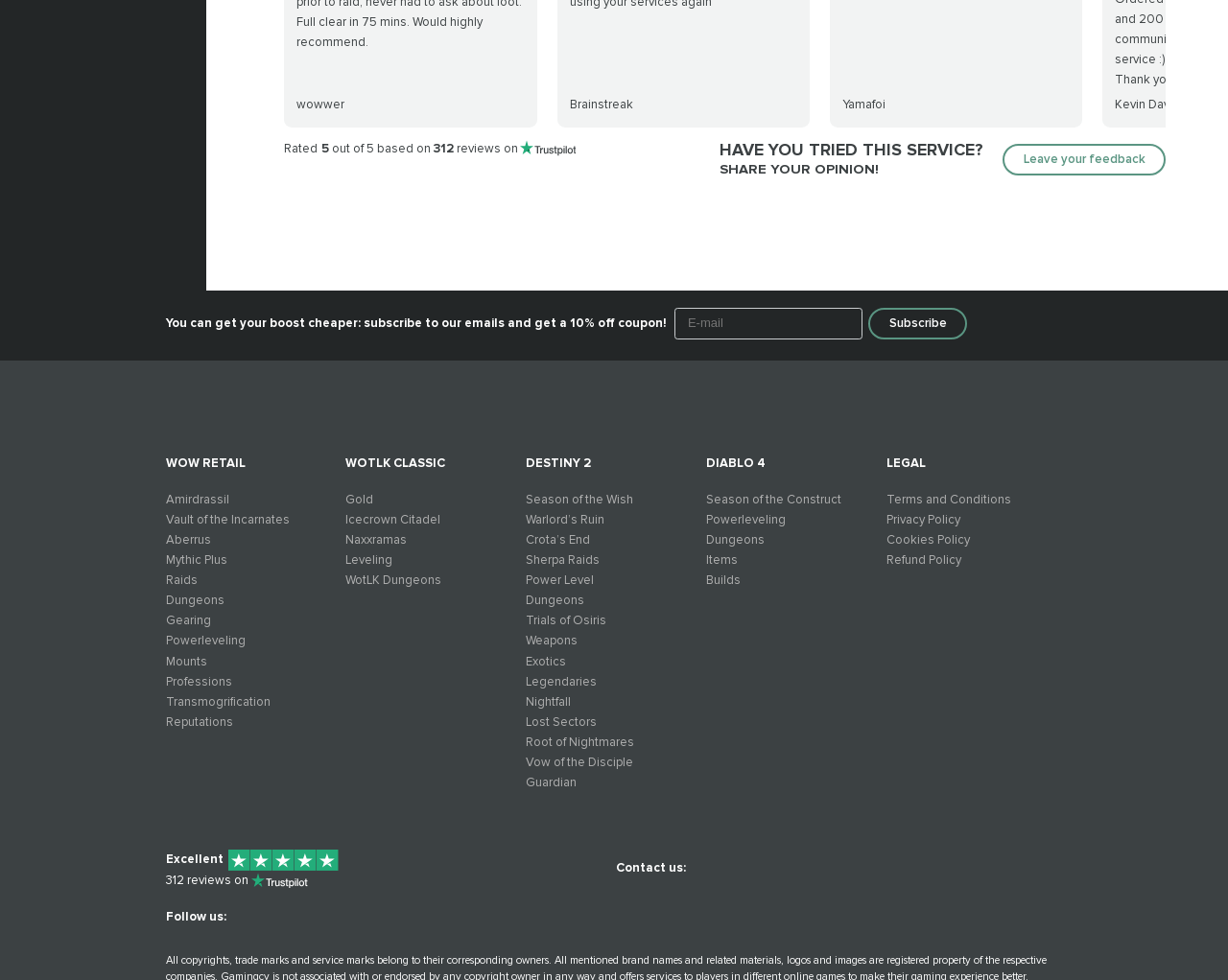Identify the bounding box coordinates for the element that needs to be clicked to fulfill this instruction: "Check the 'Terms and Conditions'". Provide the coordinates in the format of four float numbers between 0 and 1: [left, top, right, bottom].

[0.721, 0.502, 0.823, 0.517]